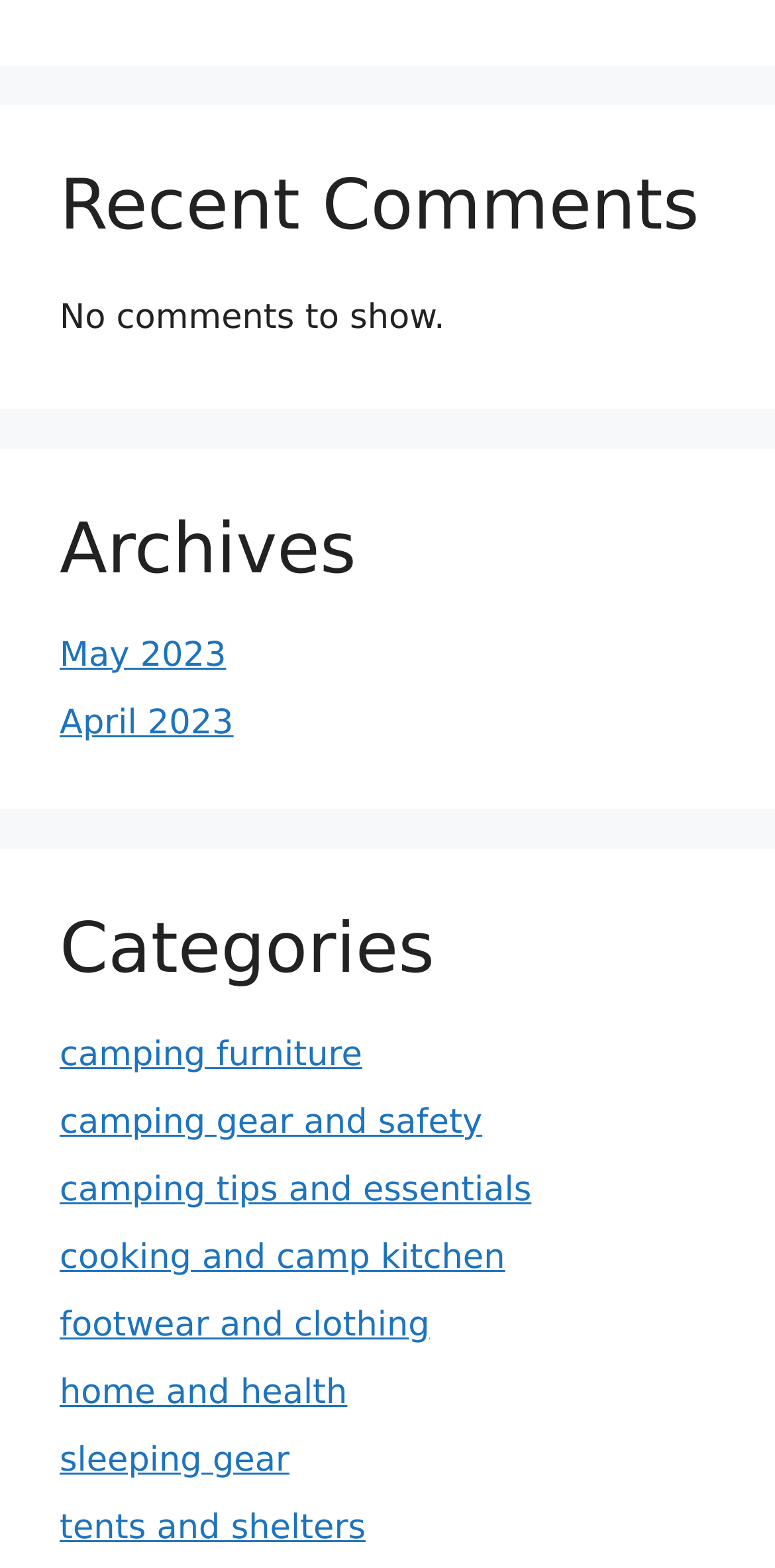How many links are under the 'Archives' section?
Respond to the question with a single word or phrase according to the image.

2